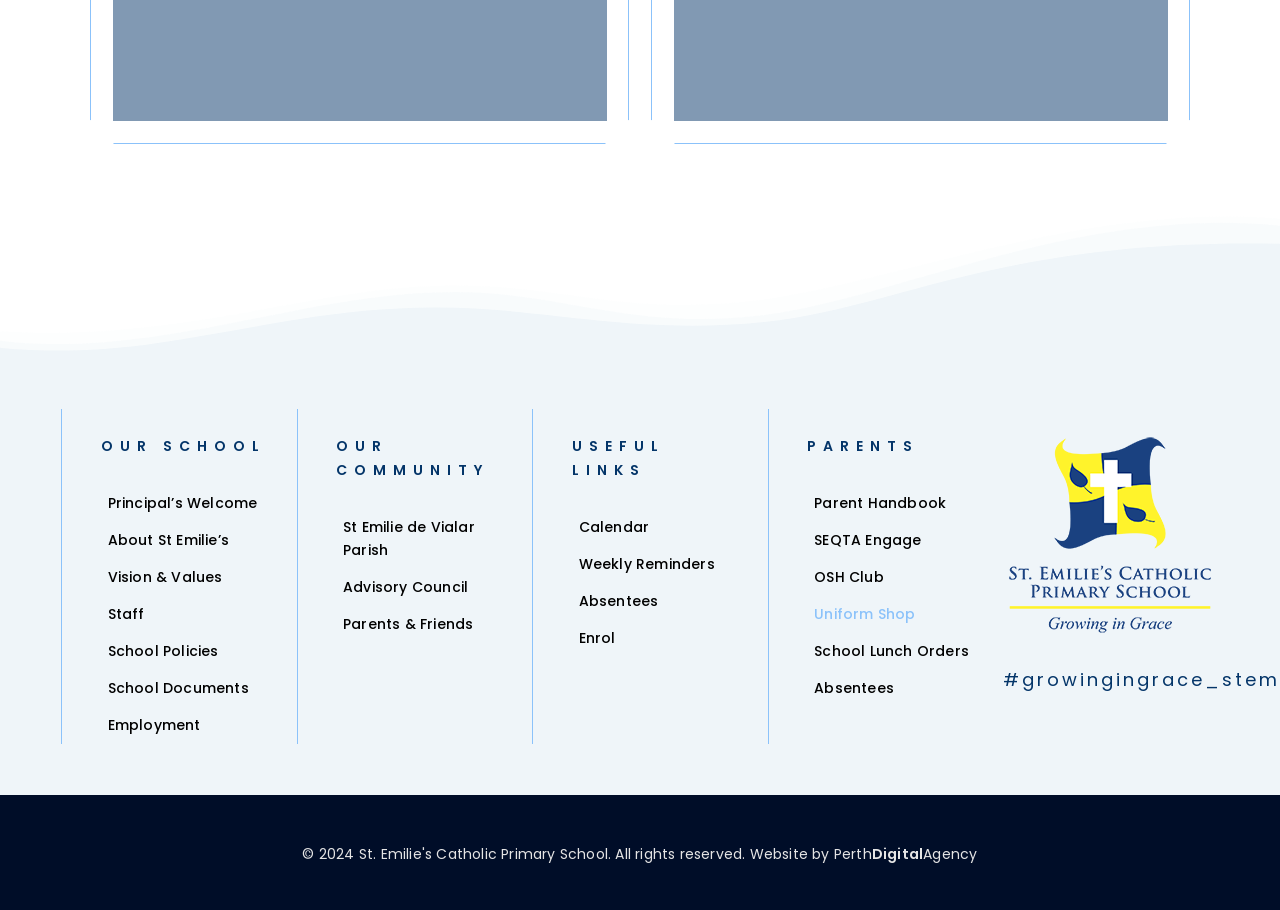Could you highlight the region that needs to be clicked to execute the instruction: "Read the Parent Handbook"?

[0.631, 0.533, 0.768, 0.573]